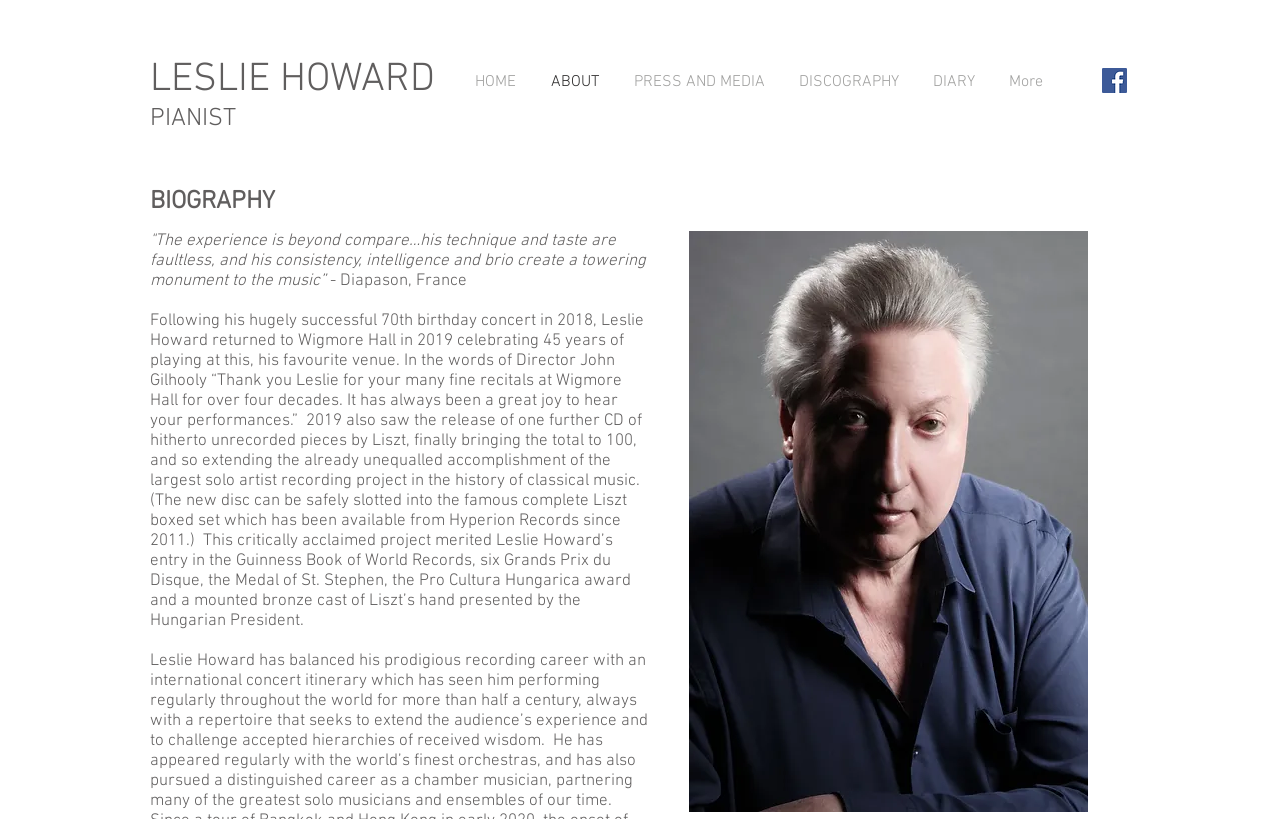Give a concise answer using one word or a phrase to the following question:
What is the name of the record label that released Leslie Howard's CDs?

Hyperion Records